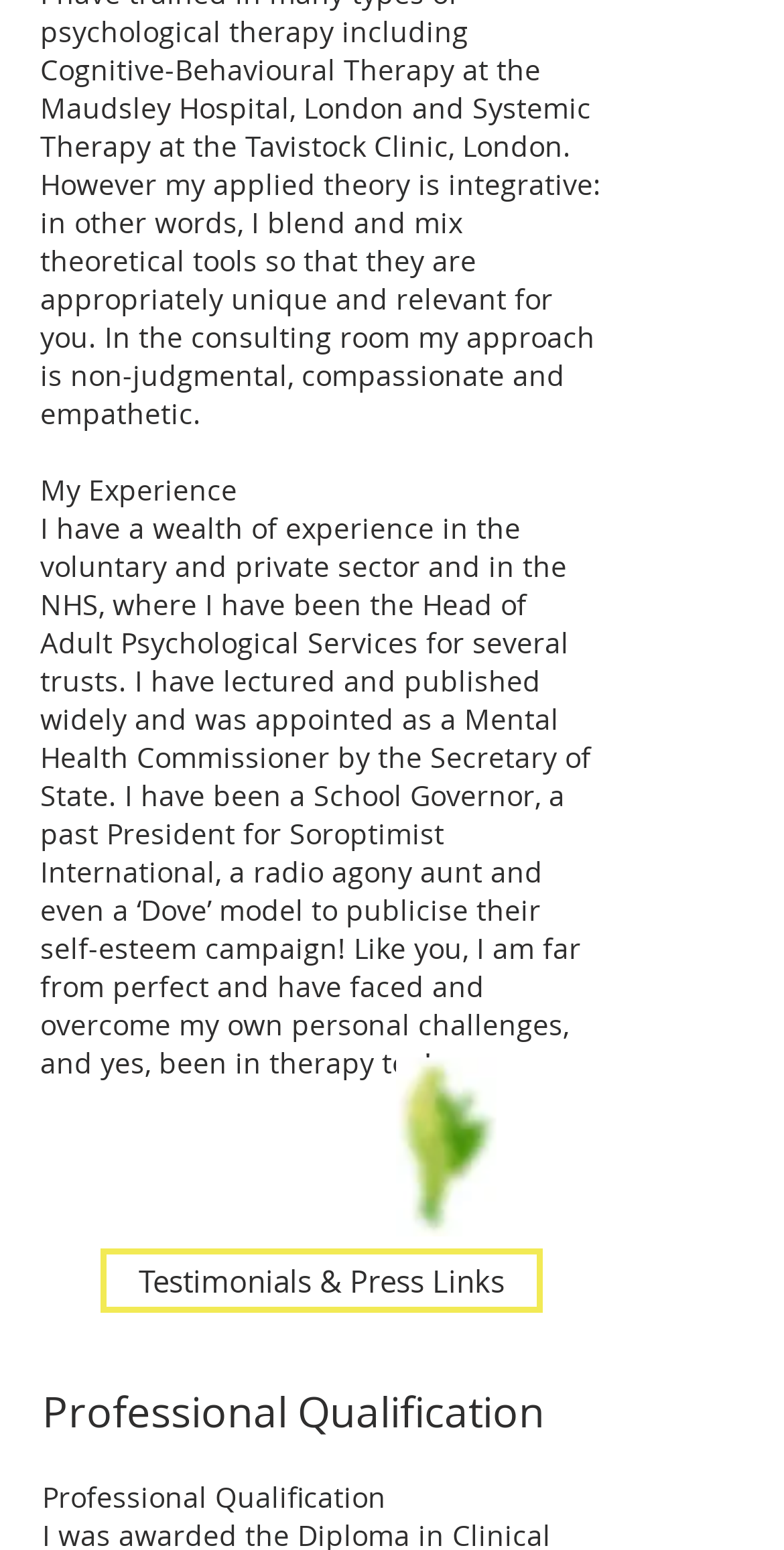What can be found in the 'Testimonials & Press Links' section?
Refer to the image and respond with a one-word or short-phrase answer.

Testimonials and press links